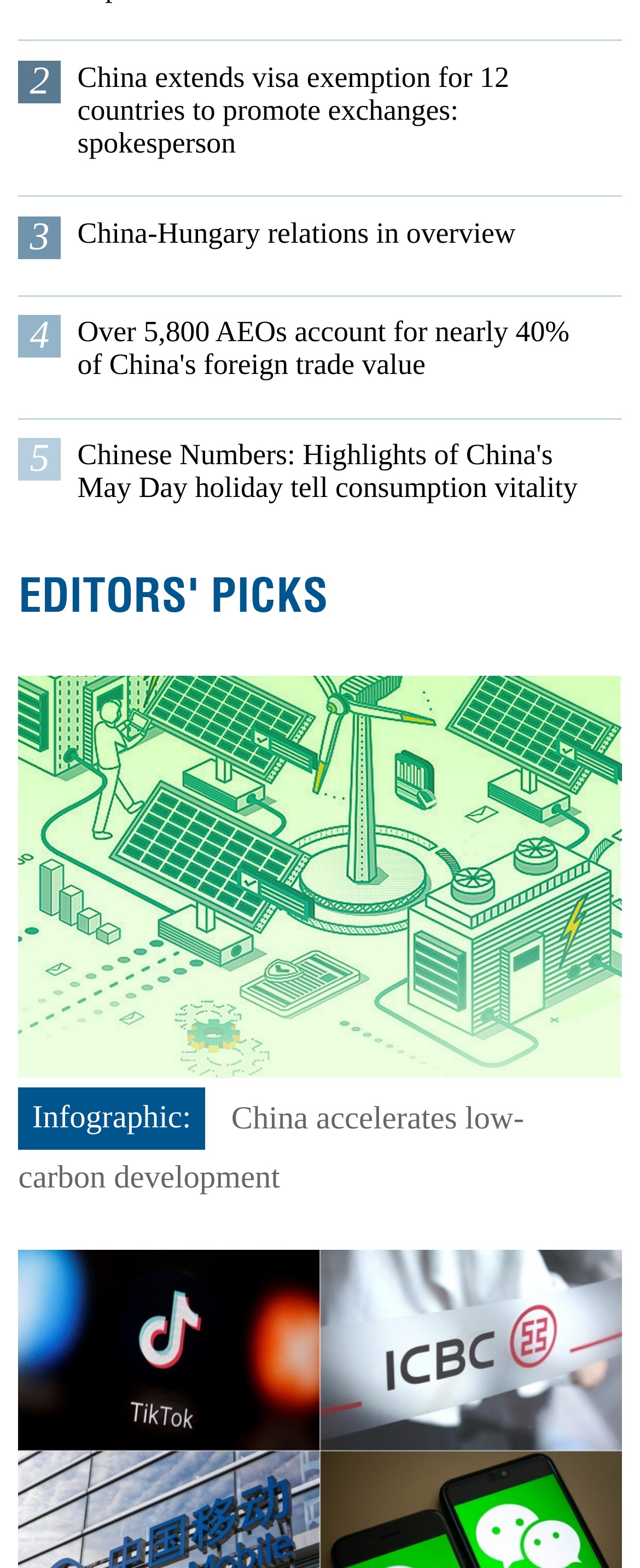Please provide the bounding box coordinate of the region that matches the element description: Editors' Picks. Coordinates should be in the format (top-left x, top-left y, bottom-right x, bottom-right y) and all values should be between 0 and 1.

[0.029, 0.36, 0.513, 0.399]